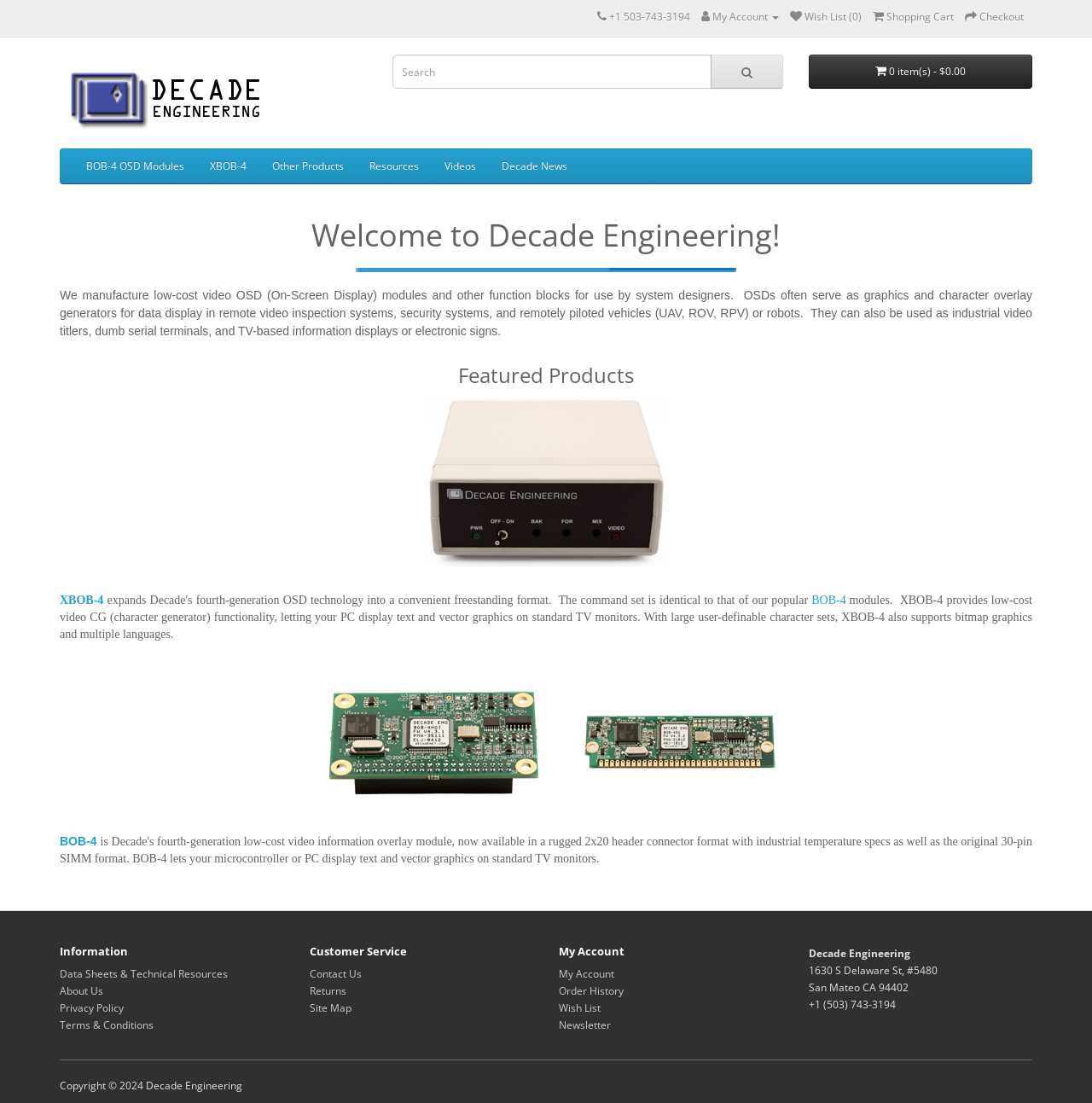What is the purpose of XBOB-4?
Refer to the image and give a detailed answer to the query.

The purpose of XBOB-4 can be inferred from the text on the webpage, which mentions 'XBOB-4 provides low-cost video CG (character generator) functionality, letting your PC display text and vector graphics on standard TV monitors'.